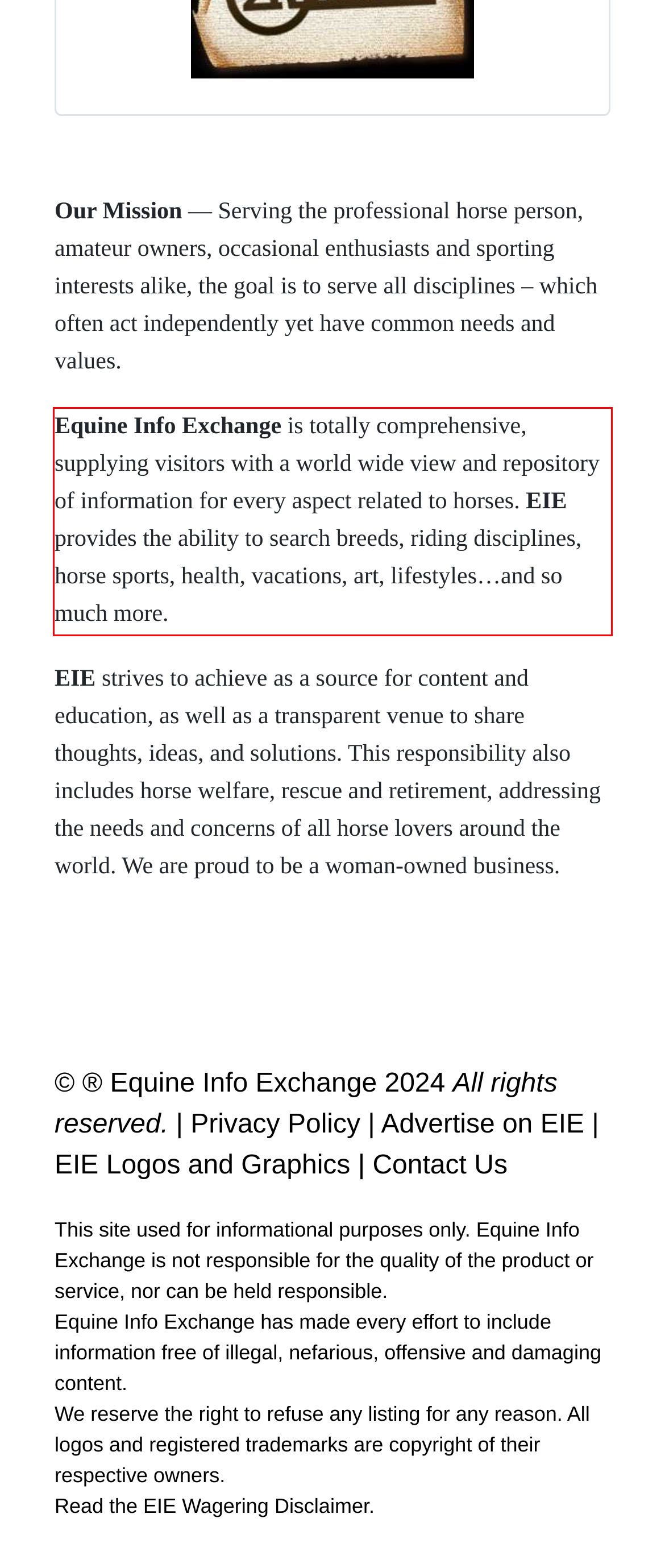Within the provided webpage screenshot, find the red rectangle bounding box and perform OCR to obtain the text content.

Equine Info Exchange is totally comprehensive, supplying visitors with a world wide view and repository of information for every aspect related to horses. EIE provides the ability to search breeds, riding disciplines, horse sports, health, vacations, art, lifestyles…and so much more.